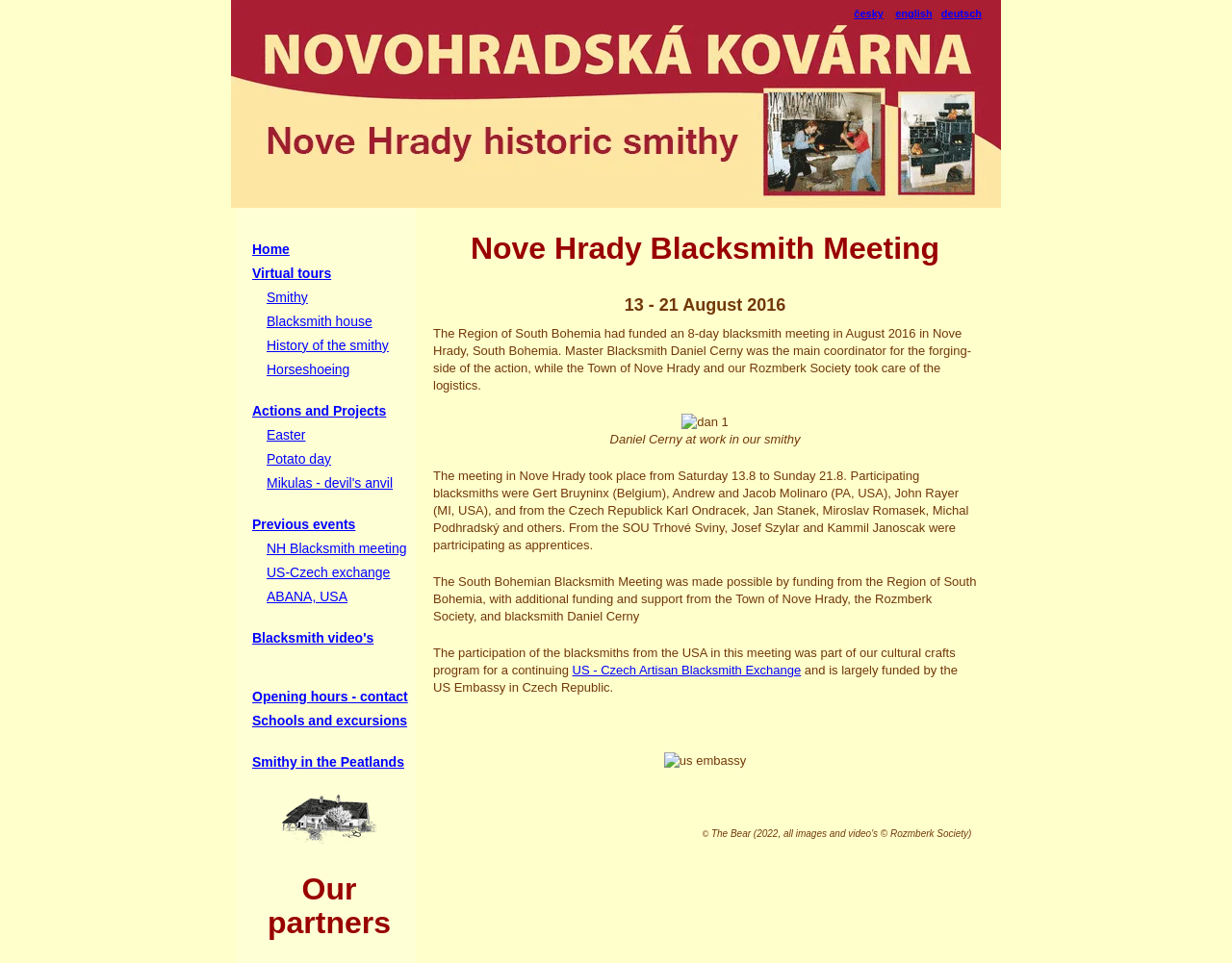Please respond to the question with a concise word or phrase:
What is the date of the blacksmith meeting?

13 - 21 August 2016